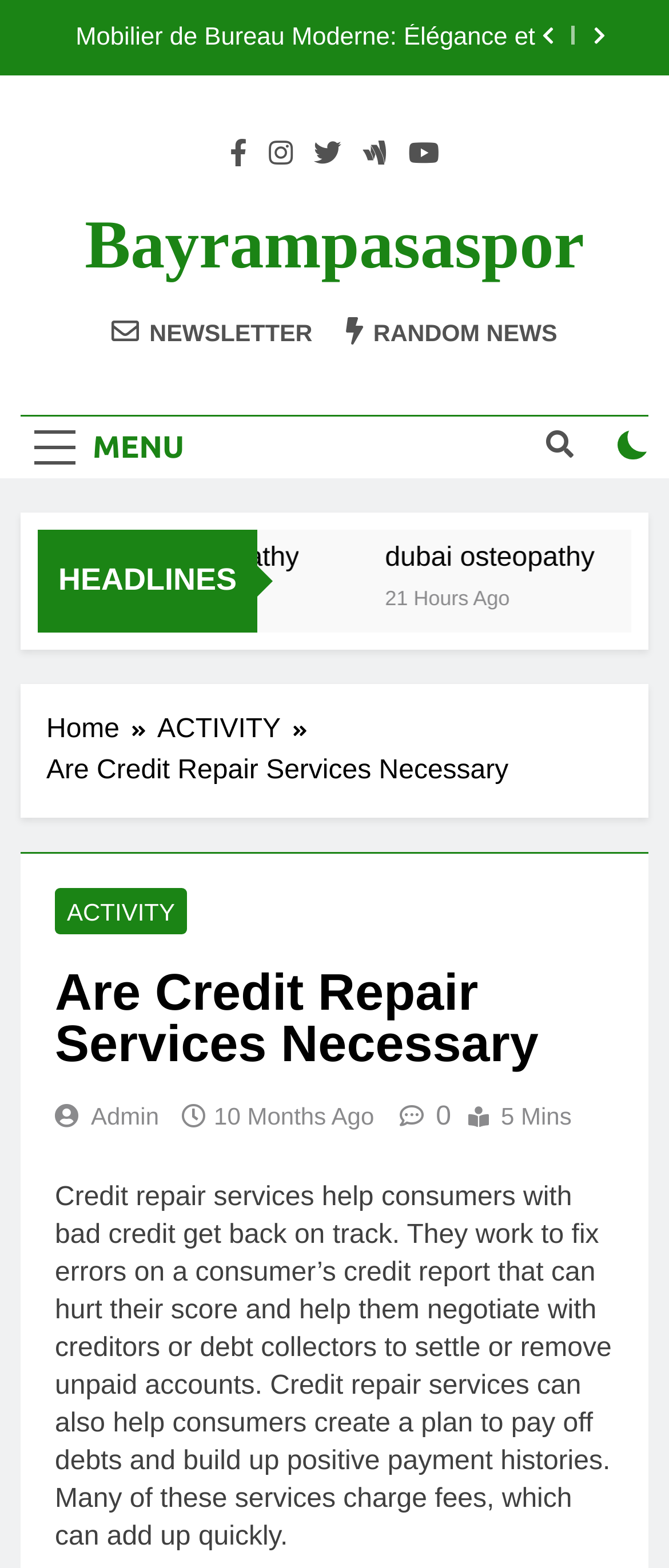Answer with a single word or phrase: 
What is the role of the 'MENU' button?

Expand or collapse menu